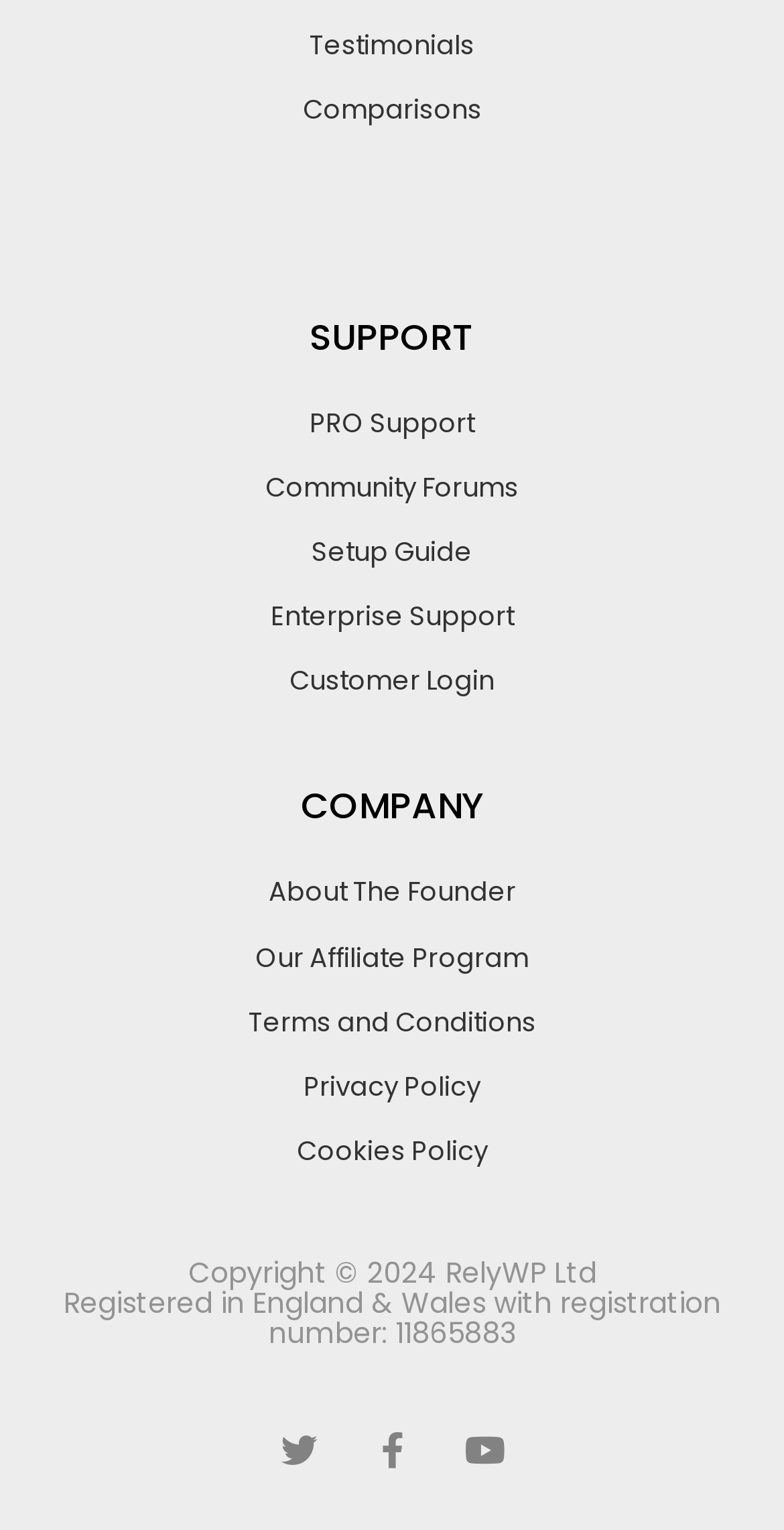Given the element description, predict the bounding box coordinates in the format (top-left x, top-left y, bottom-right x, bottom-right y), using floating point numbers between 0 and 1: PRO Support

[0.051, 0.258, 0.949, 0.294]